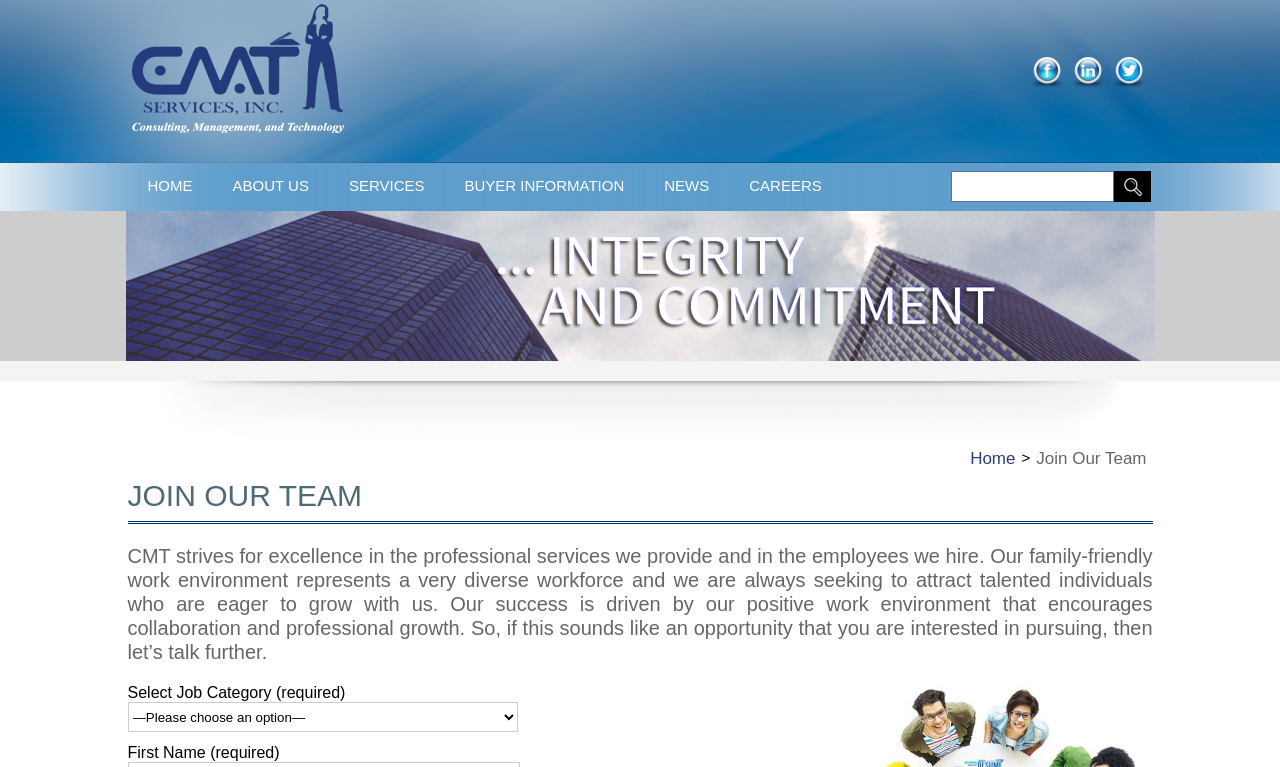Please identify the bounding box coordinates of the area that needs to be clicked to fulfill the following instruction: "Visit us on Twitter."

[0.869, 0.073, 0.894, 0.115]